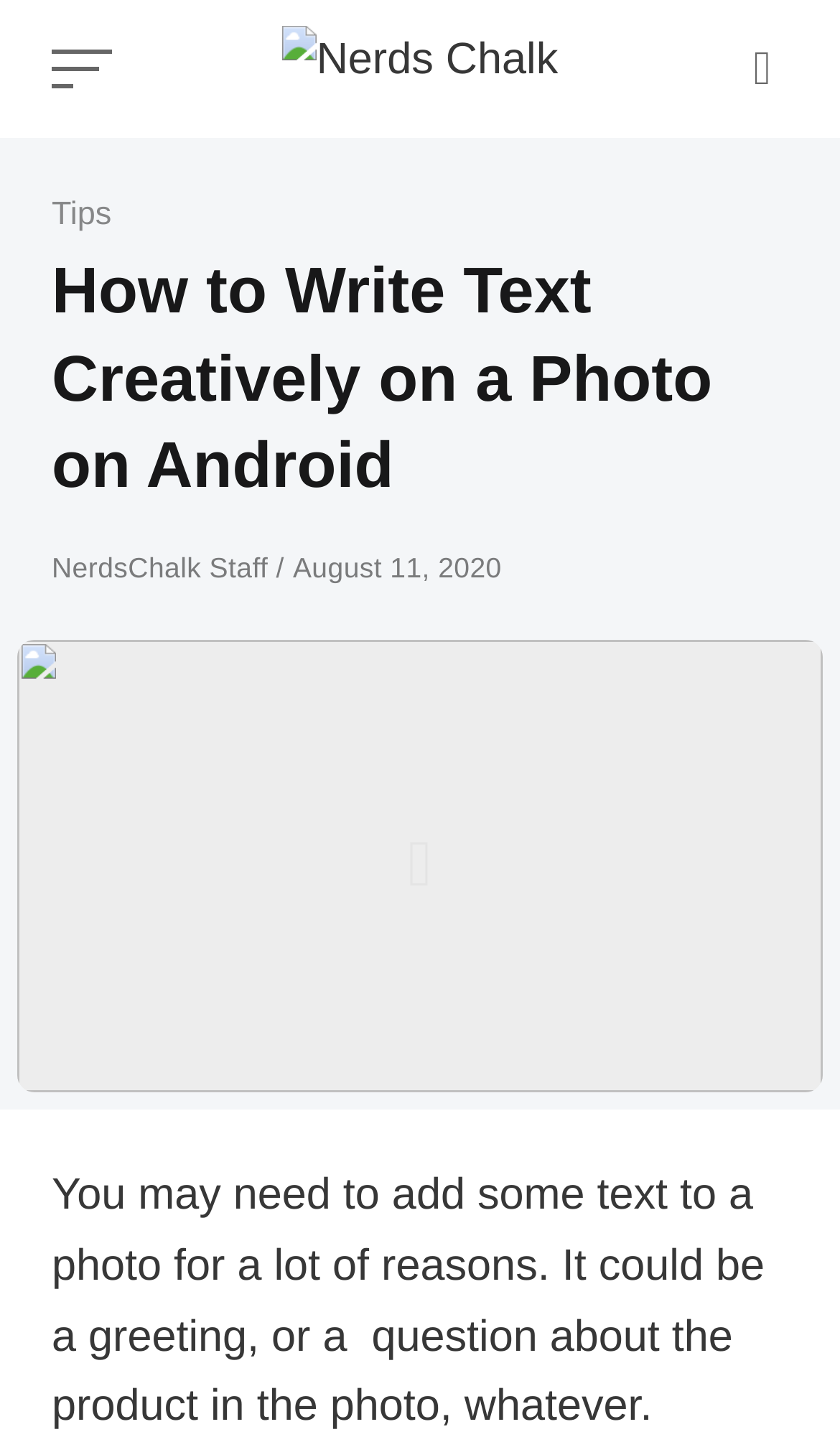With reference to the screenshot, provide a detailed response to the question below:
Who is the author of the article?

I identified the author of the article by looking at the link element with the text 'NerdsChalk Staff' below the article title, which is likely the author's name or credit.